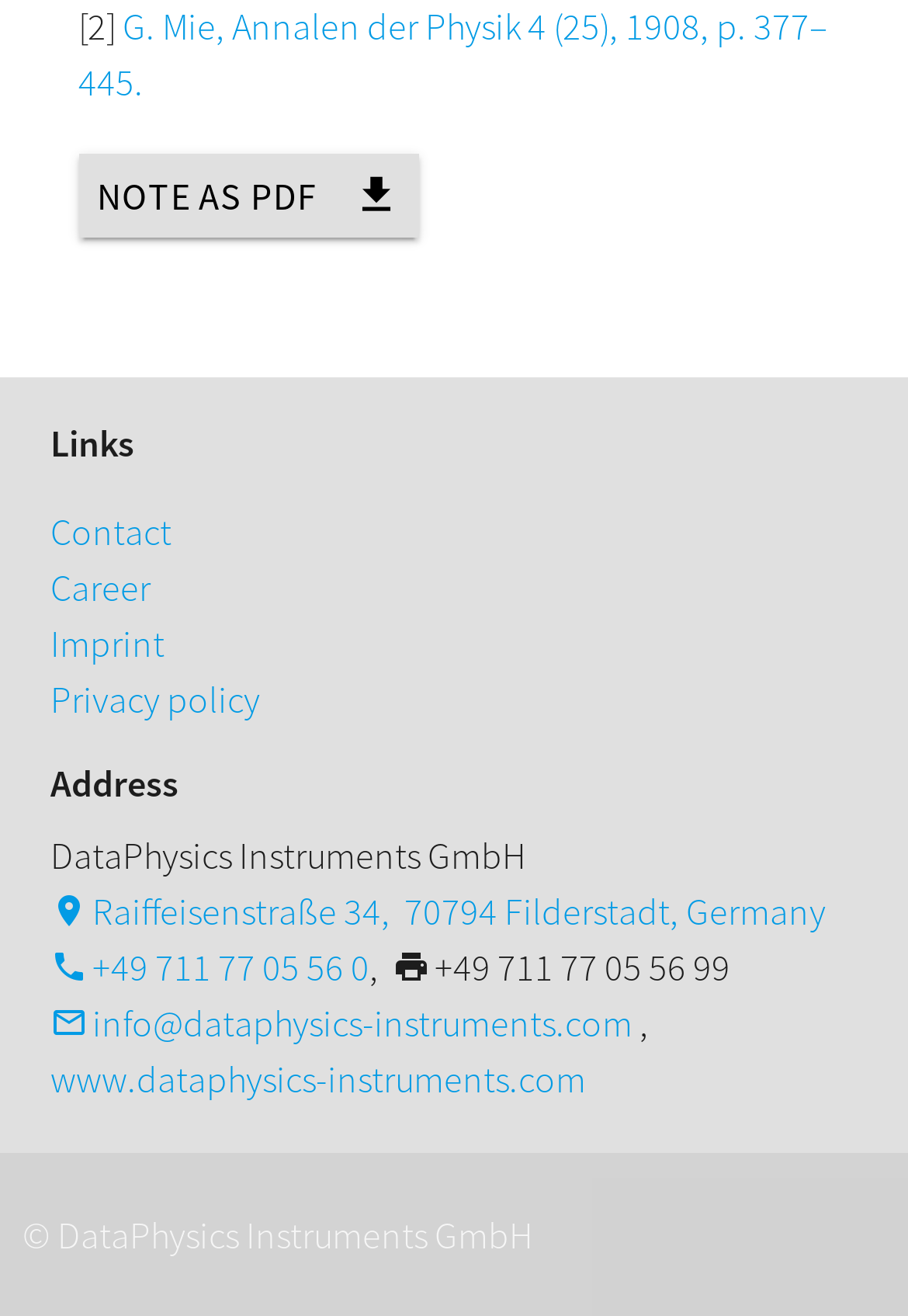Is there a link to a PDF file?
Please give a detailed and thorough answer to the question, covering all relevant points.

There is a link to a PDF file, which is indicated by the 'file_download' icon and the text 'NOTE AS PDF file' in a link element.